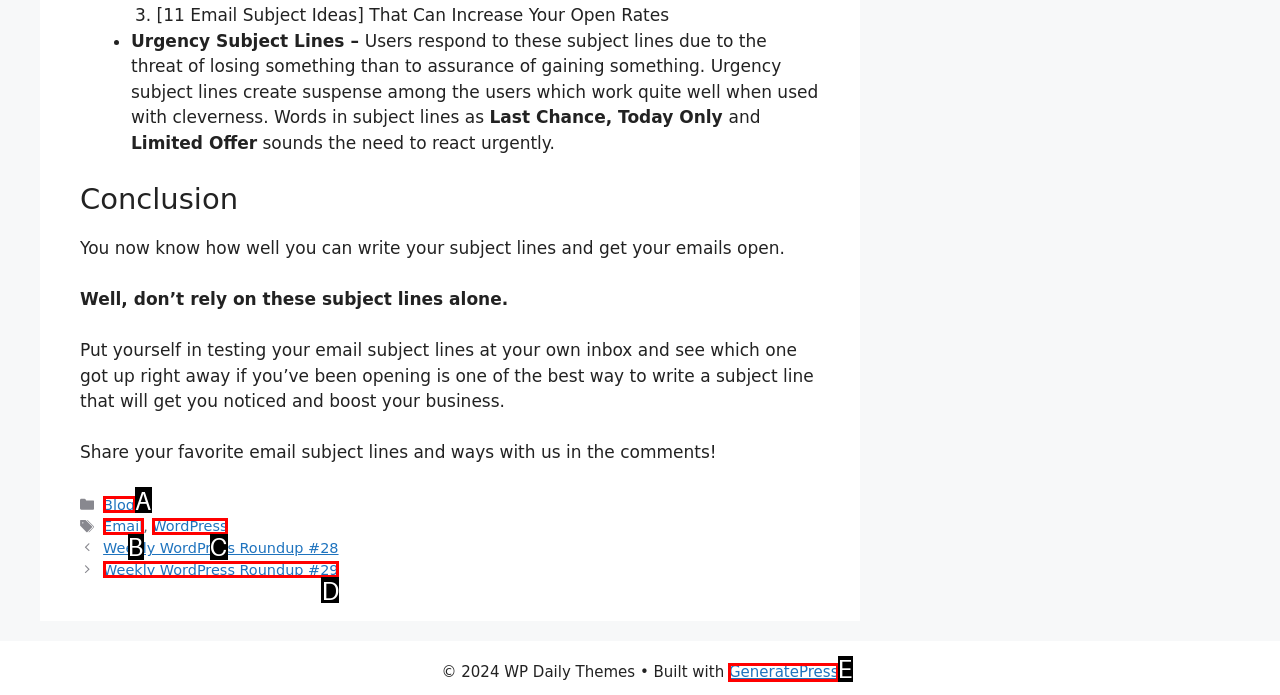Choose the option that aligns with the description: info@alfalat.com
Respond with the letter of the chosen option directly.

None